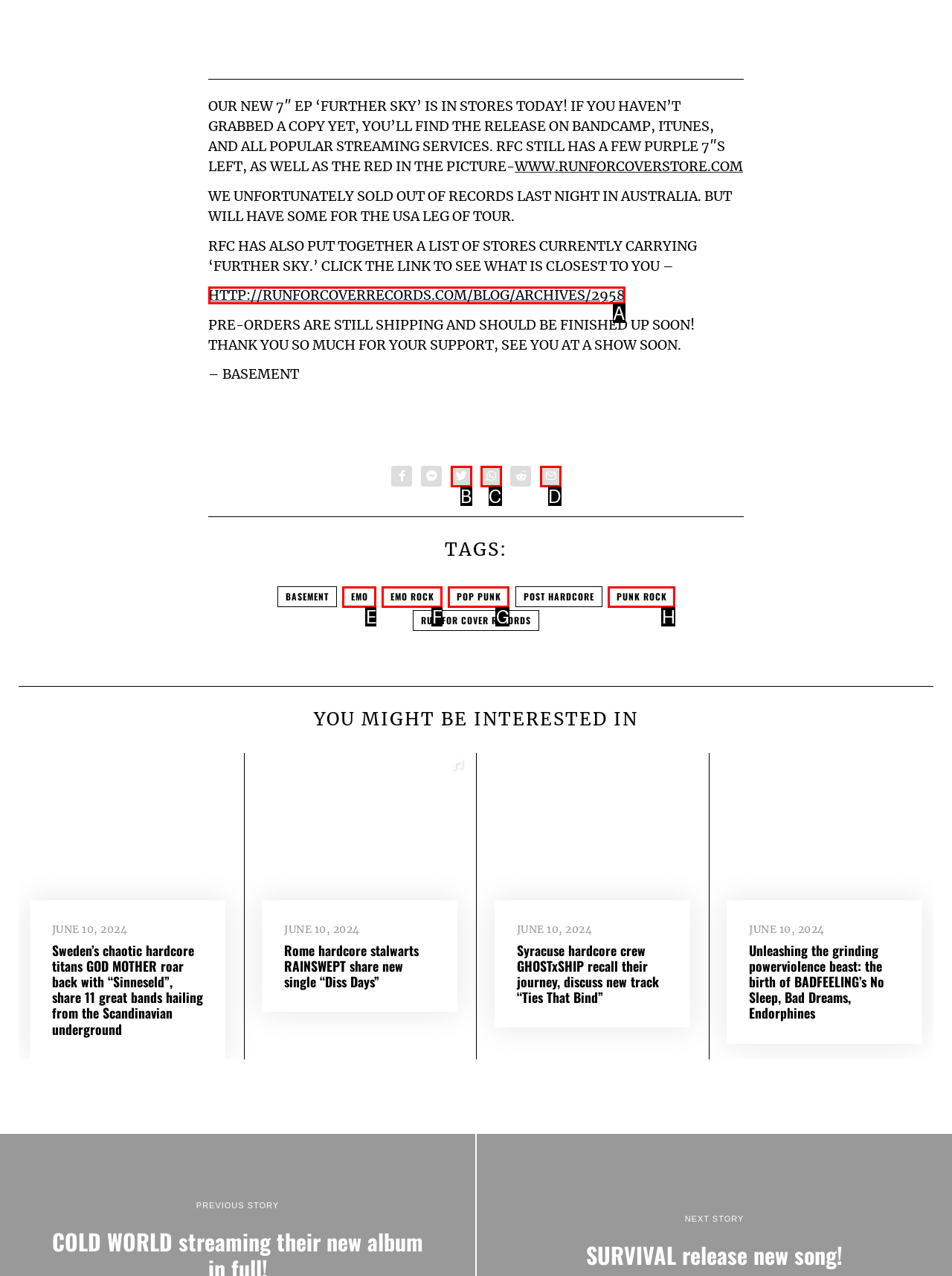Select the HTML element that matches the description: punk rock
Respond with the letter of the correct choice from the given options directly.

H